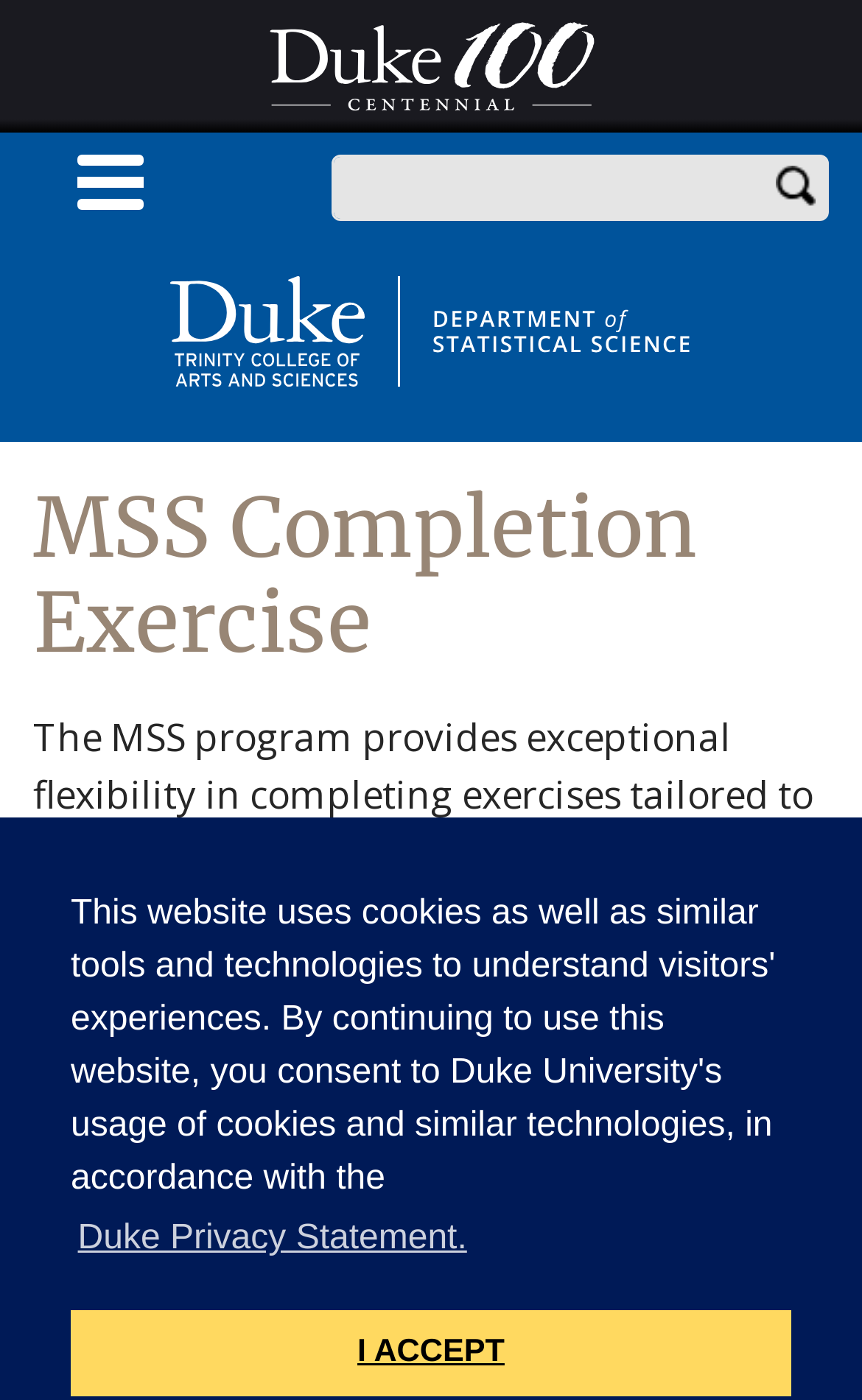Please identify the bounding box coordinates of where to click in order to follow the instruction: "click on Duke 100 Centennial logo".

[0.299, 0.008, 0.701, 0.087]